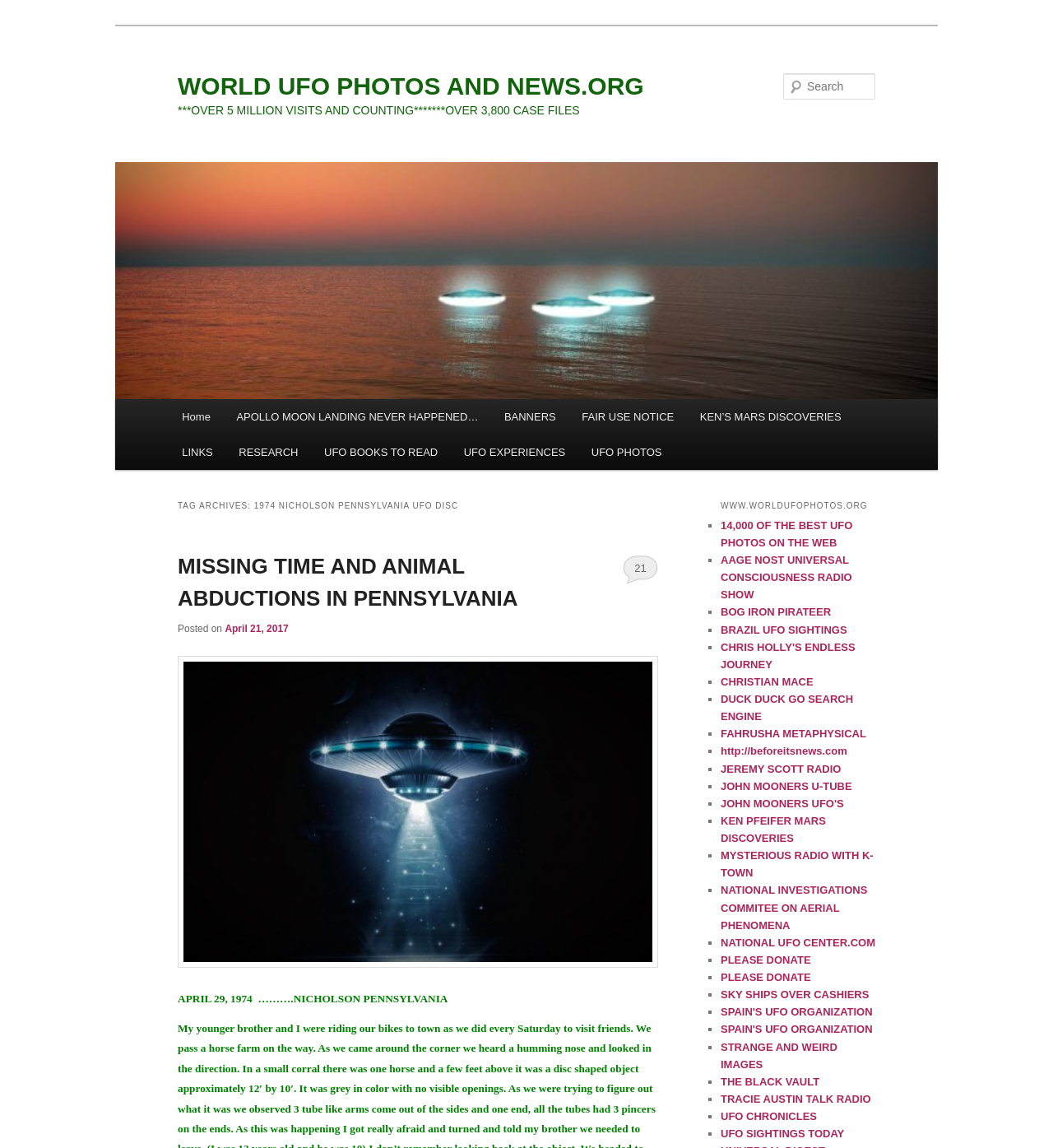What is the date of the article 'MISSING TIME AND ANIMAL ABDUCTIONS IN PENNSYLVANIA'?
Analyze the image and deliver a detailed answer to the question.

I found the date of the article by looking at the link with the text 'April 21, 2017' which is located near the heading 'MISSING TIME AND ANIMAL ABDUCTIONS IN PENNSYLVANIA'.